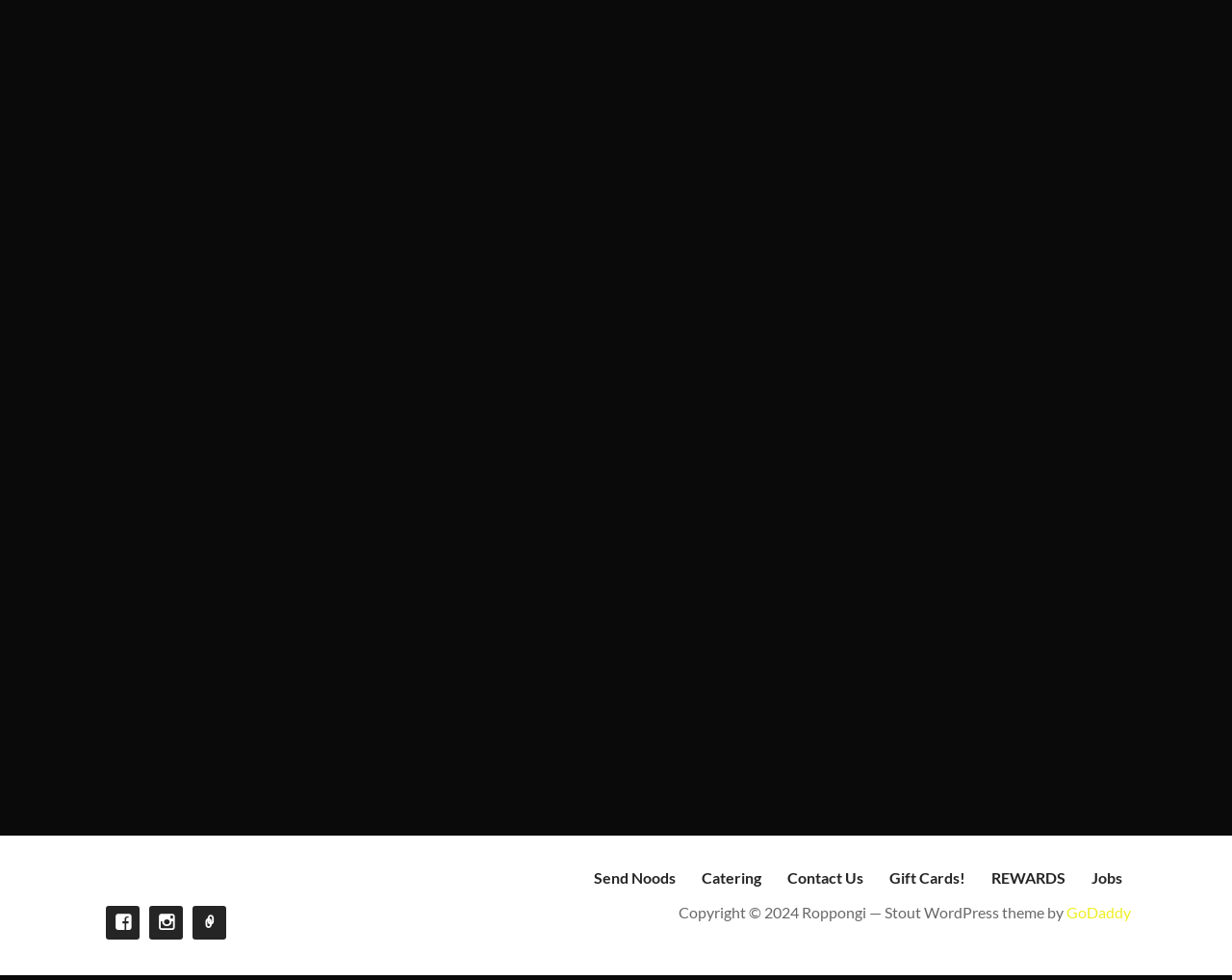Using the format (top-left x, top-left y, bottom-right x, bottom-right y), and given the element description, identify the bounding box coordinates within the screenshot: Catering

[0.57, 0.886, 0.618, 0.904]